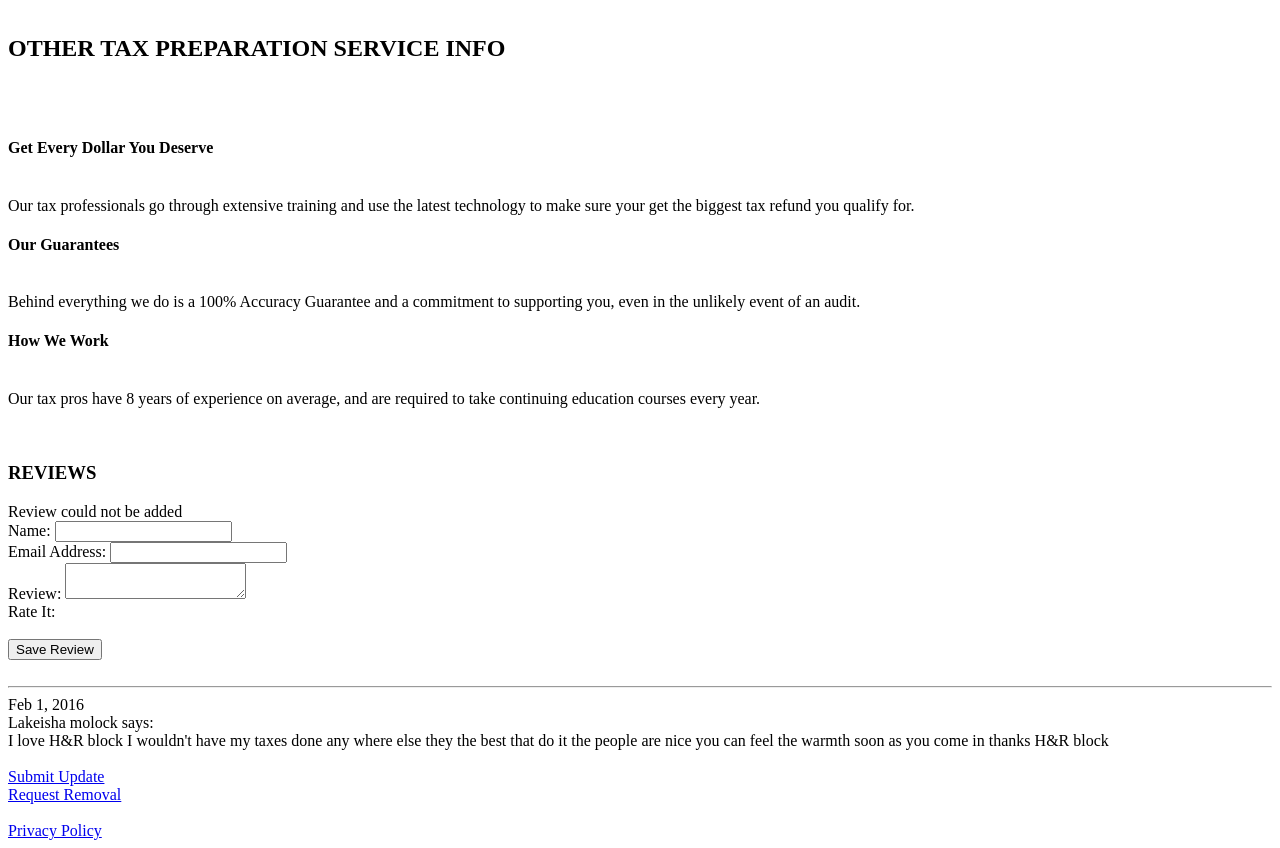What options are available for the review shown on the webpage?
Look at the screenshot and respond with one word or a short phrase.

Submit Update, Request Removal